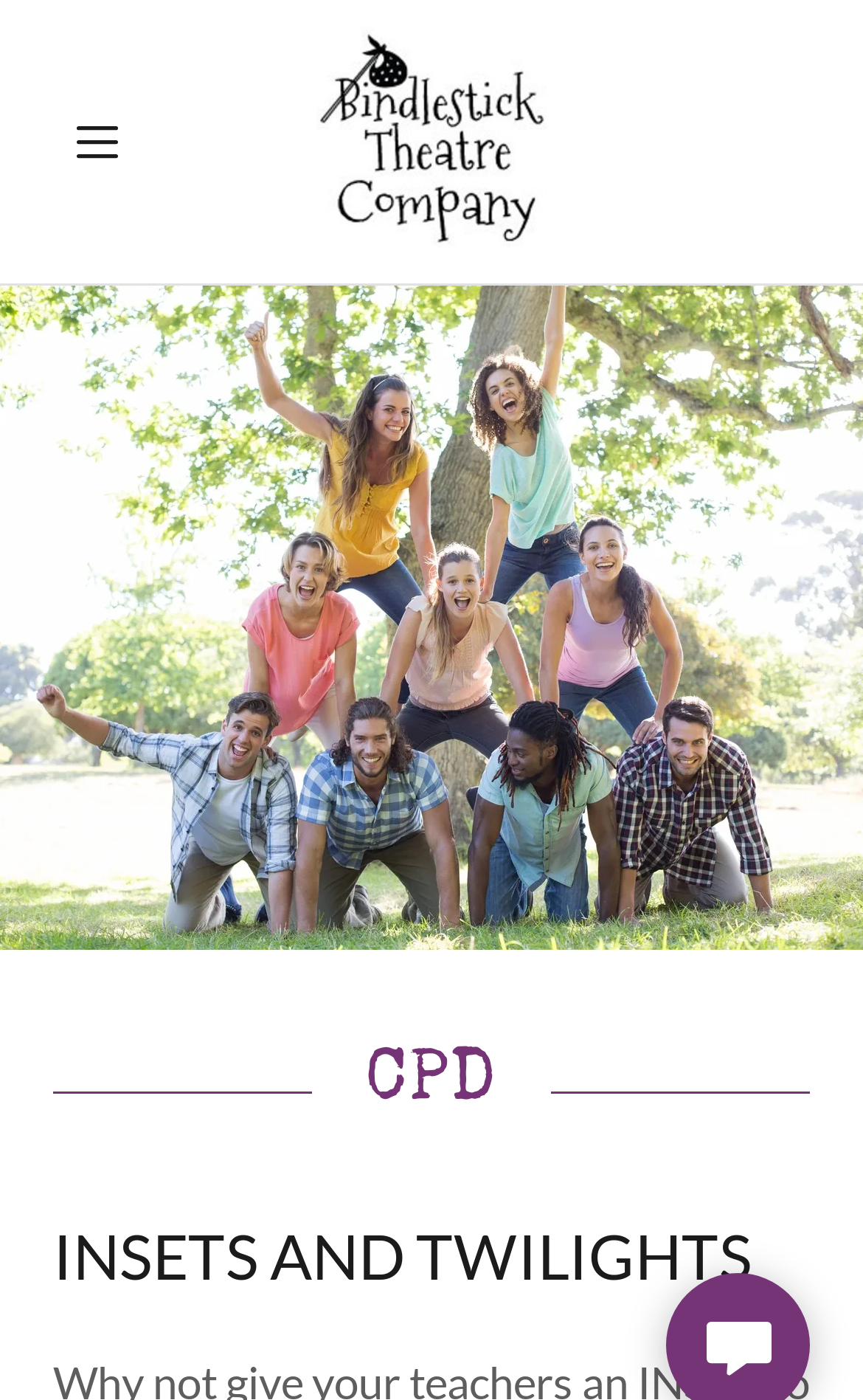What is the topic of the webpage section below the main image?
Using the picture, provide a one-word or short phrase answer.

CPD